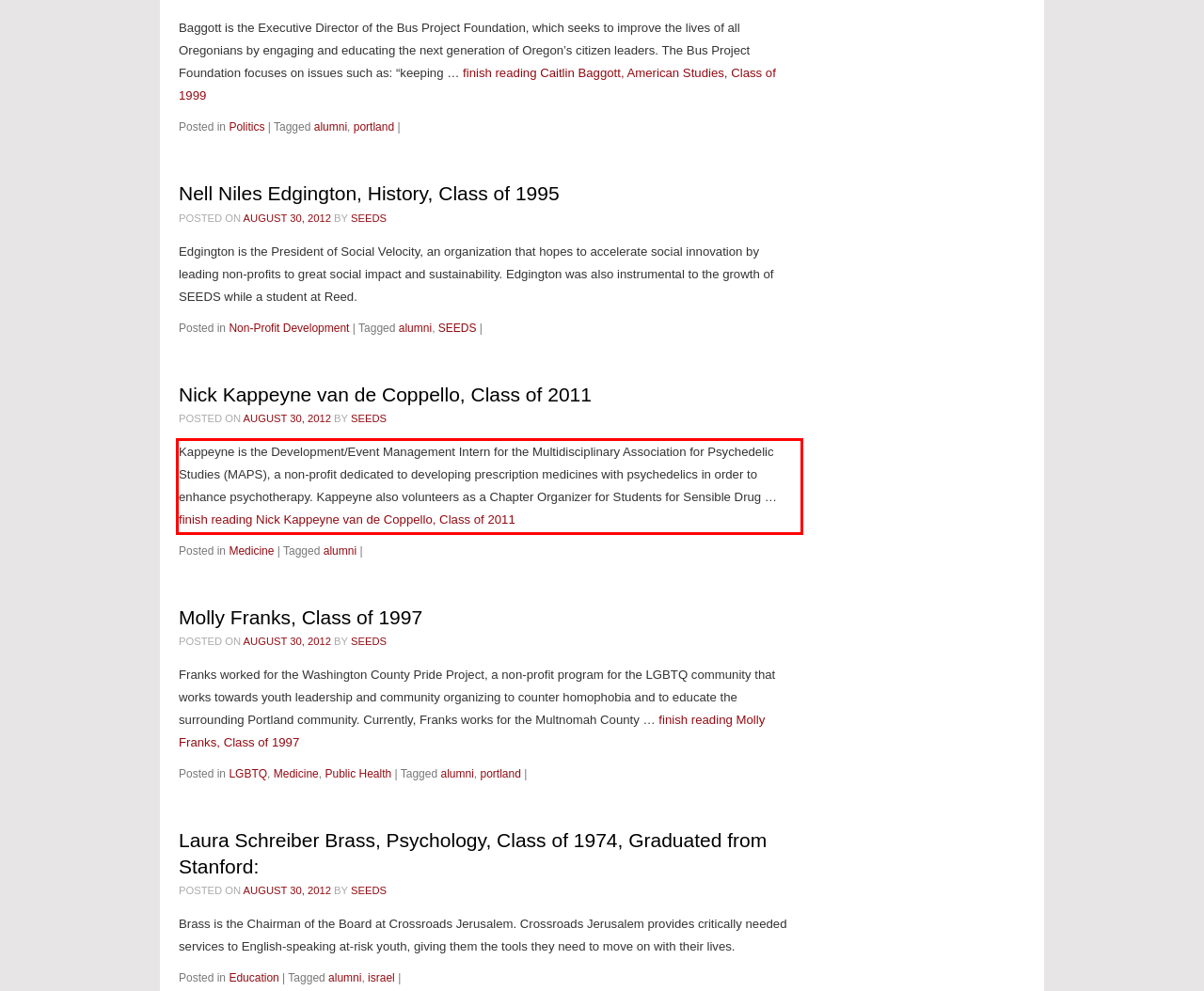In the given screenshot, locate the red bounding box and extract the text content from within it.

Kappeyne is the Development/Event Management Intern for the Multidisciplinary Association for Psychedelic Studies (MAPS), a non-profit dedicated to developing prescription medicines with psychedelics in order to enhance psychotherapy. Kappeyne also volunteers as a Chapter Organizer for Students for Sensible Drug … finish reading Nick Kappeyne van de Coppello, Class of 2011